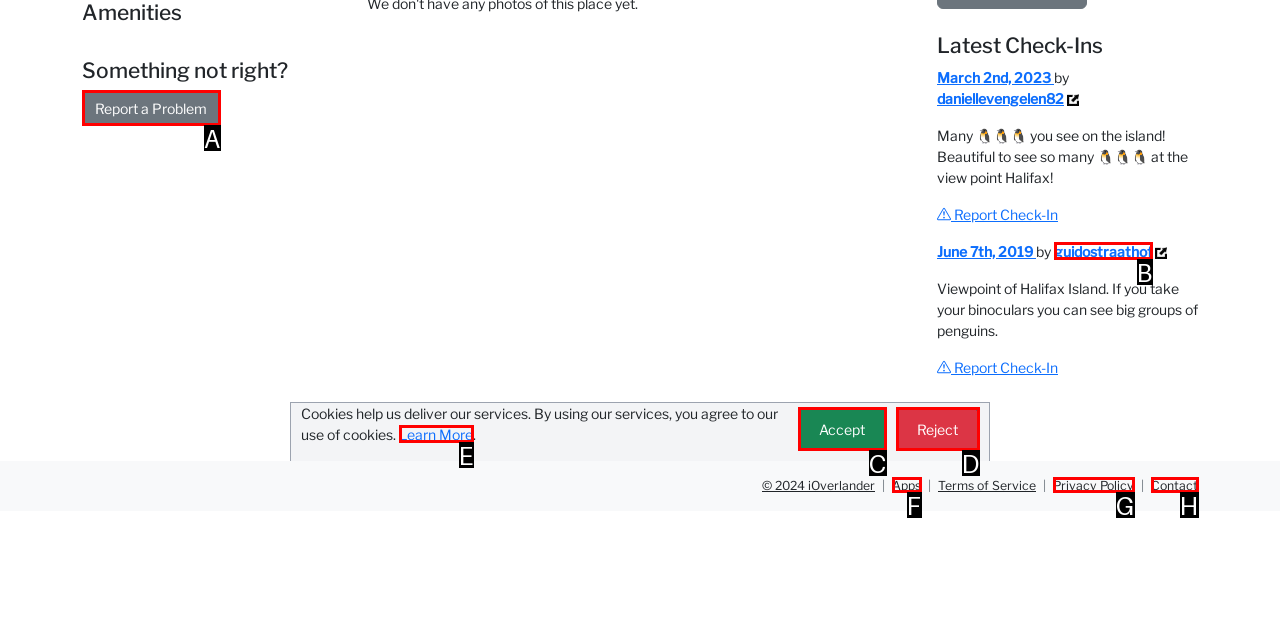From the provided choices, determine which option matches the description: Learn More. Respond with the letter of the correct choice directly.

E